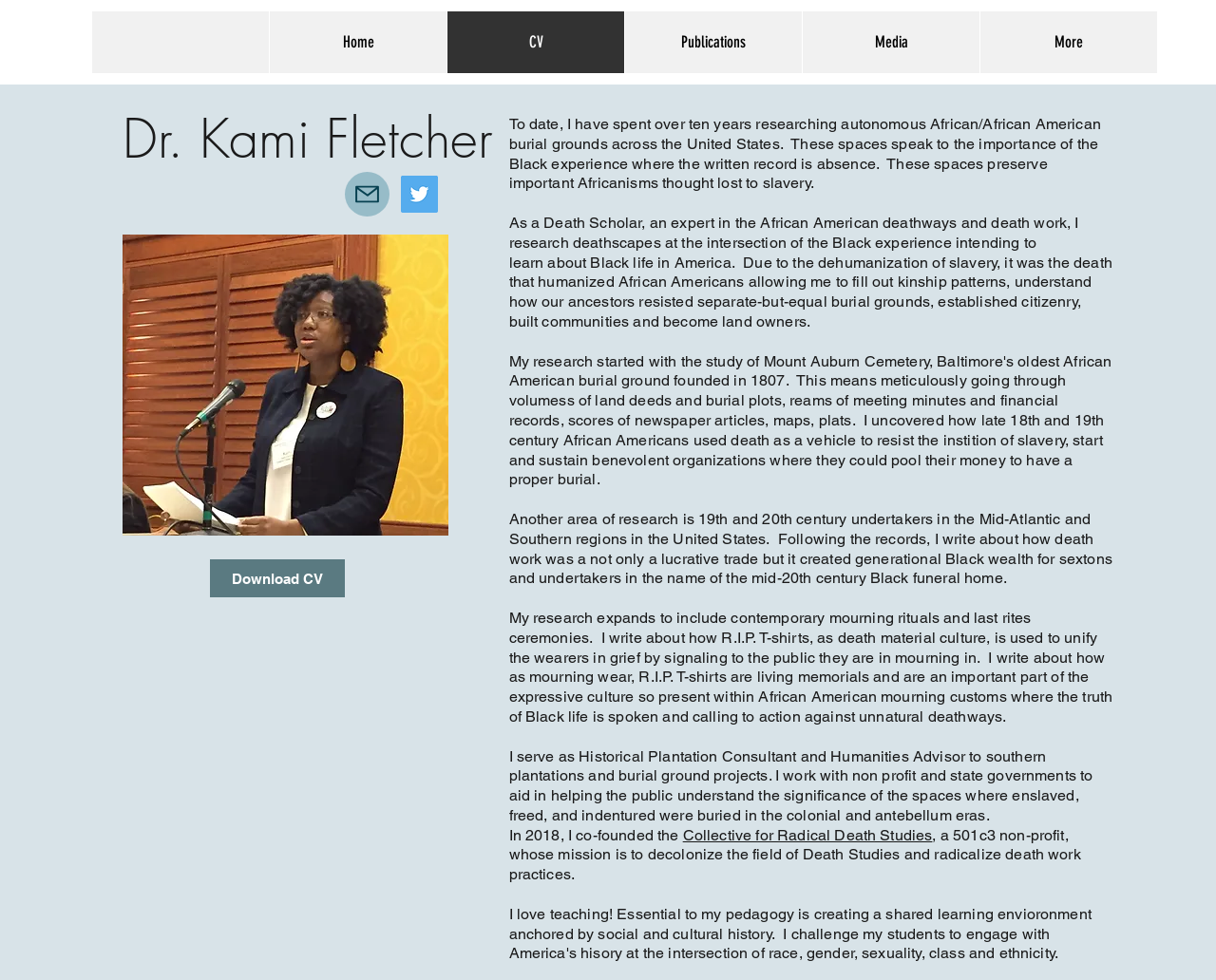Use a single word or phrase to respond to the question:
What is the profession of Dr. Kami Fletcher?

Death Scholar